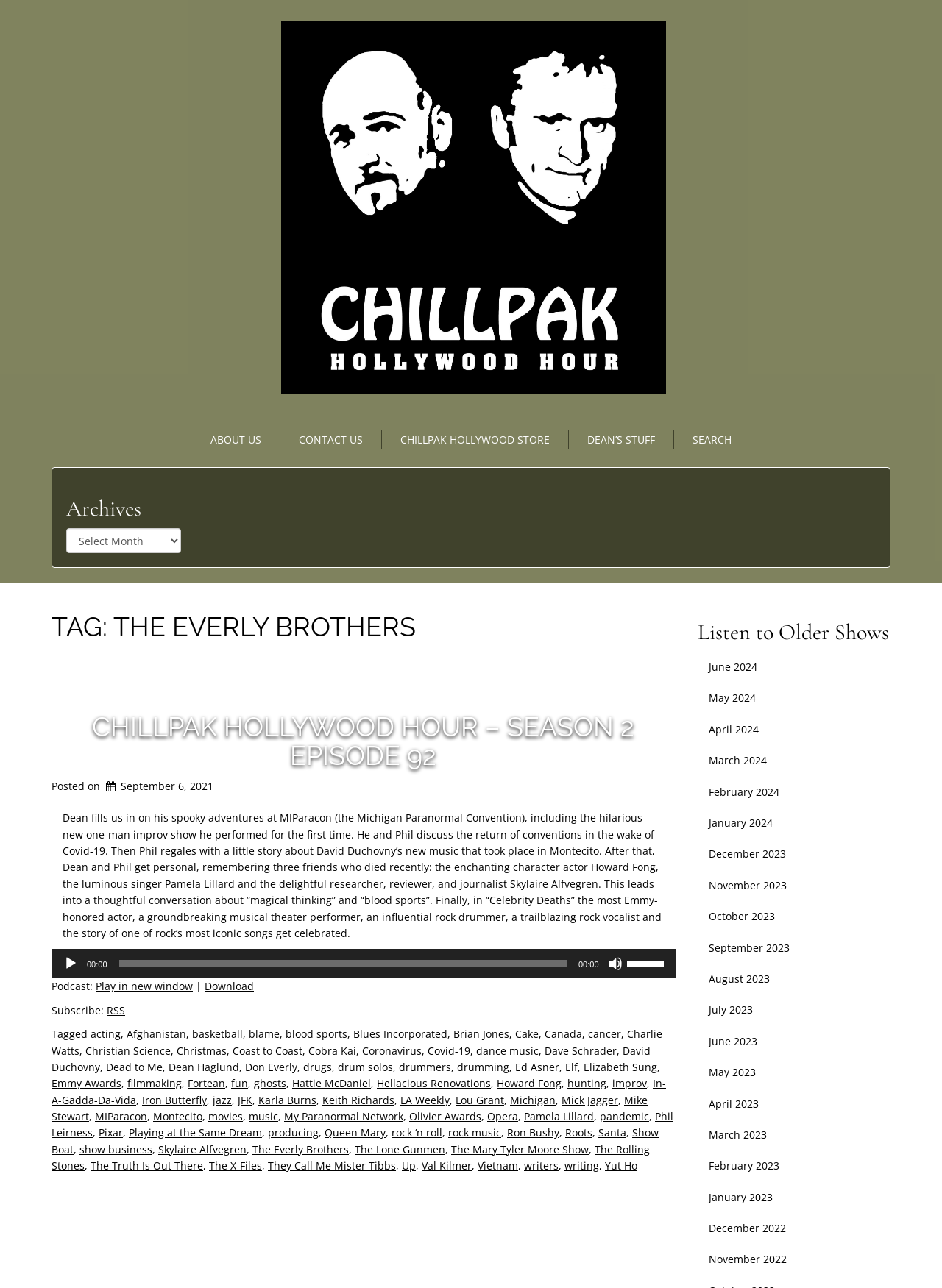Who is the singer mentioned in the episode?
Based on the image, provide a one-word or brief-phrase response.

Pamela Lillard